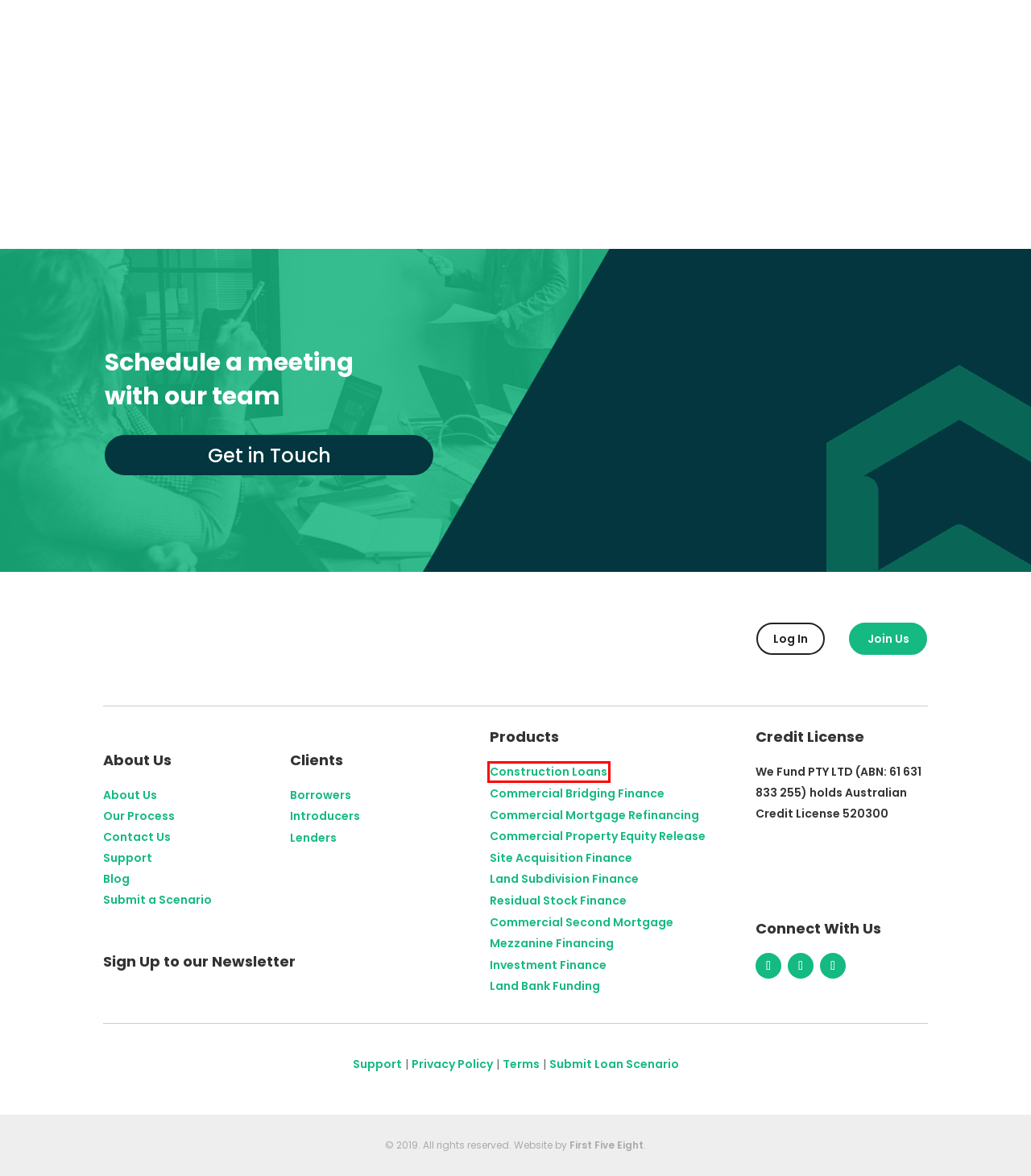Provided is a screenshot of a webpage with a red bounding box around an element. Select the most accurate webpage description for the page that appears after clicking the highlighted element. Here are the candidates:
A. Contact Us | Development Finance in Melbourne – Wefund
B. Mezzanine Finance - Get the Best Terms Available Through 75 Lenders
C. Privacy Policy - Wefund
D. Bridging Finance - Get the Best Terms Available through 75 Lenders
E. Second Mortgage Finance - Get the Best Terms Available - 75+ Lenders
F. Improve cash flow with commercial property refinancing and equity release
G. Property Investment Loan - Get the Best Terms Available - 75+ Lenders
H. Construction Loan - Get the Best Terms Available through 75 Lenders

H